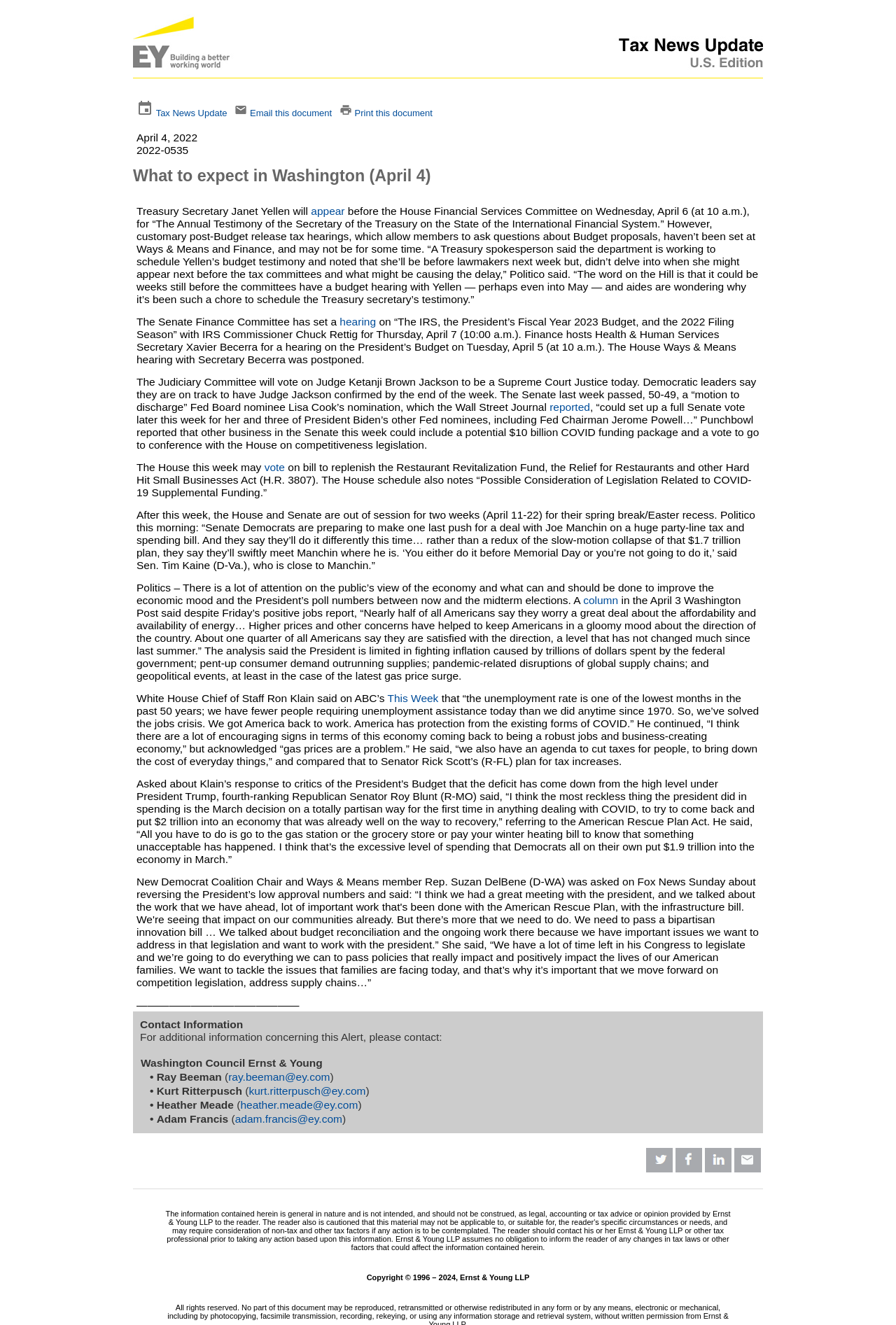Determine the coordinates of the bounding box that should be clicked to complete the instruction: "View the hearing on the President’s Budget". The coordinates should be represented by four float numbers between 0 and 1: [left, top, right, bottom].

[0.379, 0.238, 0.42, 0.247]